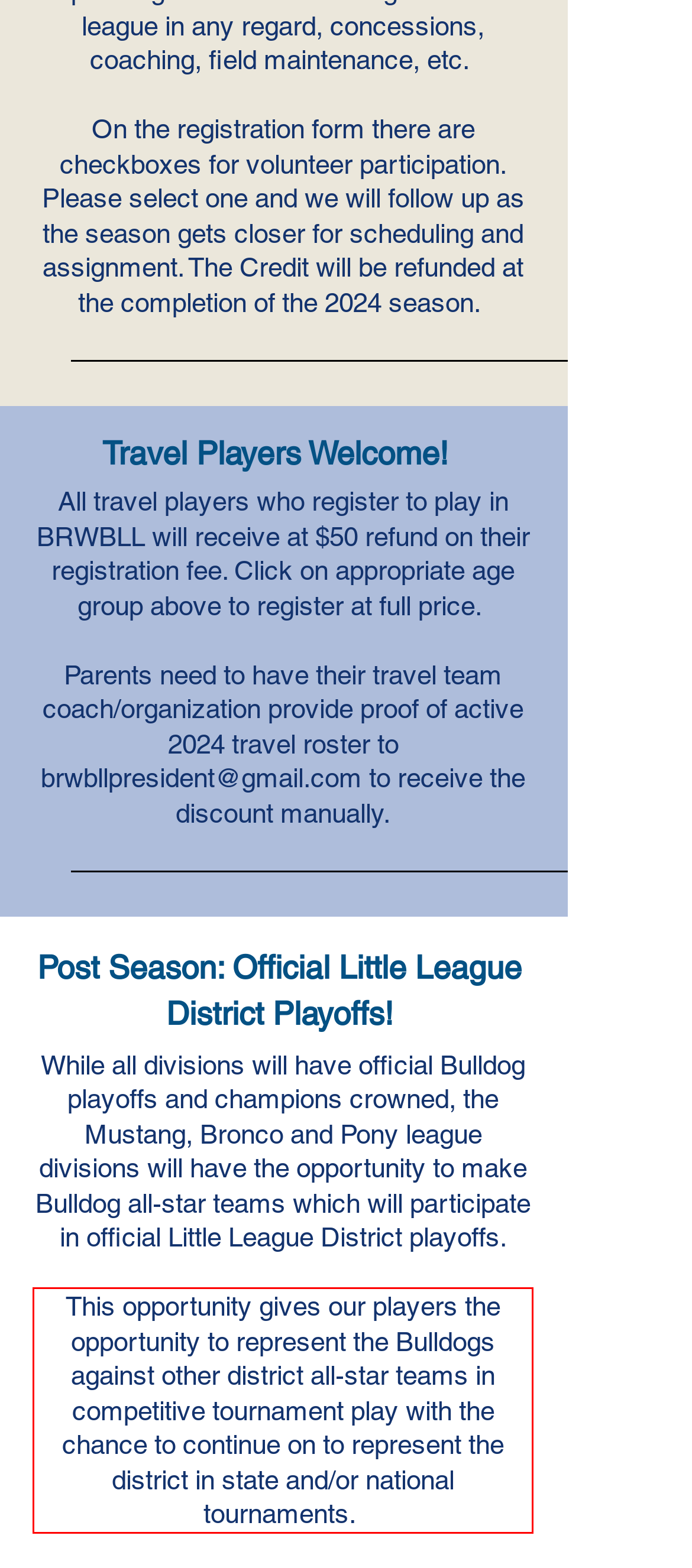From the given screenshot of a webpage, identify the red bounding box and extract the text content within it.

This opportunity gives our players the opportunity to represent the Bulldogs against other district all-star teams in competitive tournament play with the chance to continue on to represent the district in state and/or national tournaments.